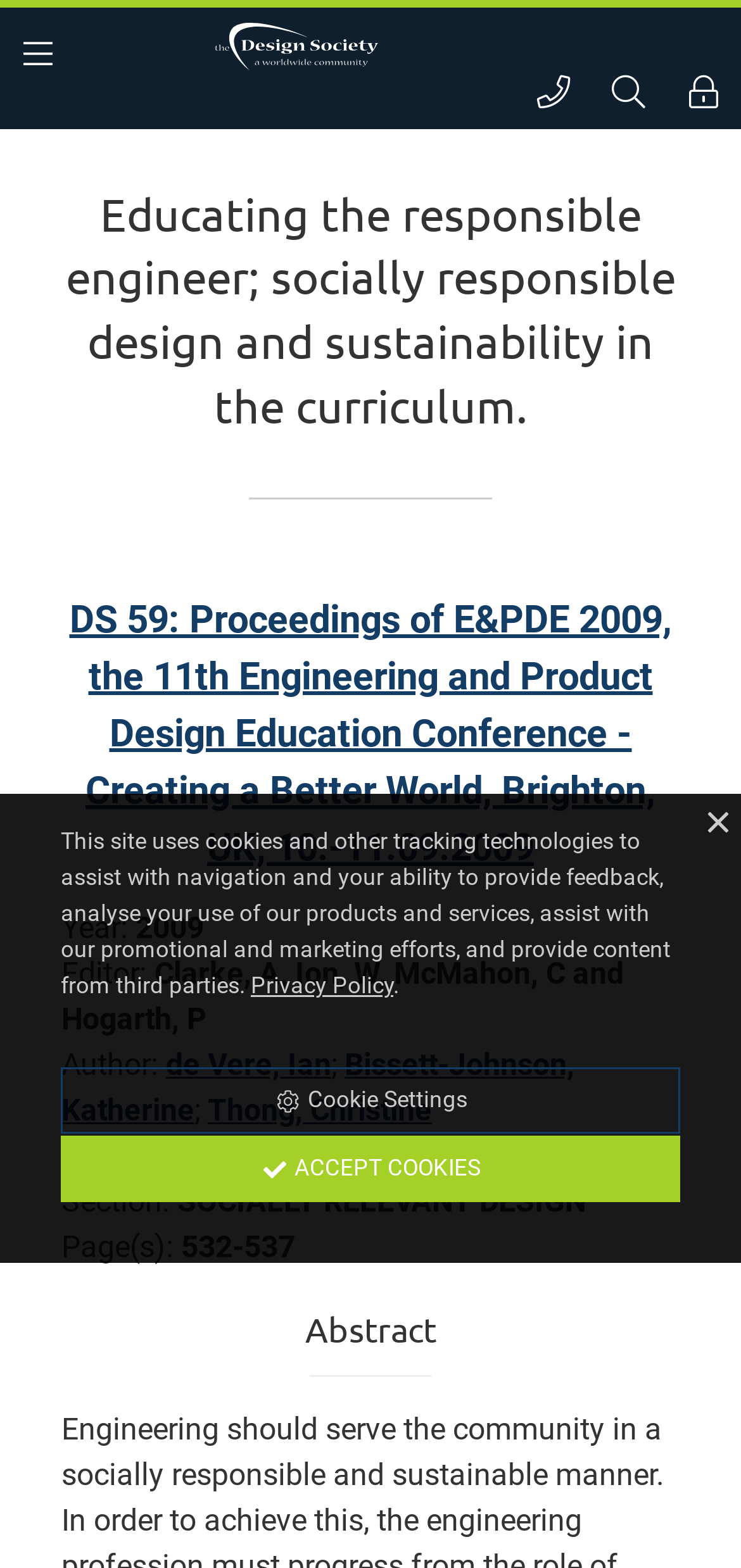Identify and provide the bounding box coordinates of the UI element described: "Accept Cookies". The coordinates should be formatted as [left, top, right, bottom], with each number being a float between 0 and 1.

[0.082, 0.724, 0.918, 0.767]